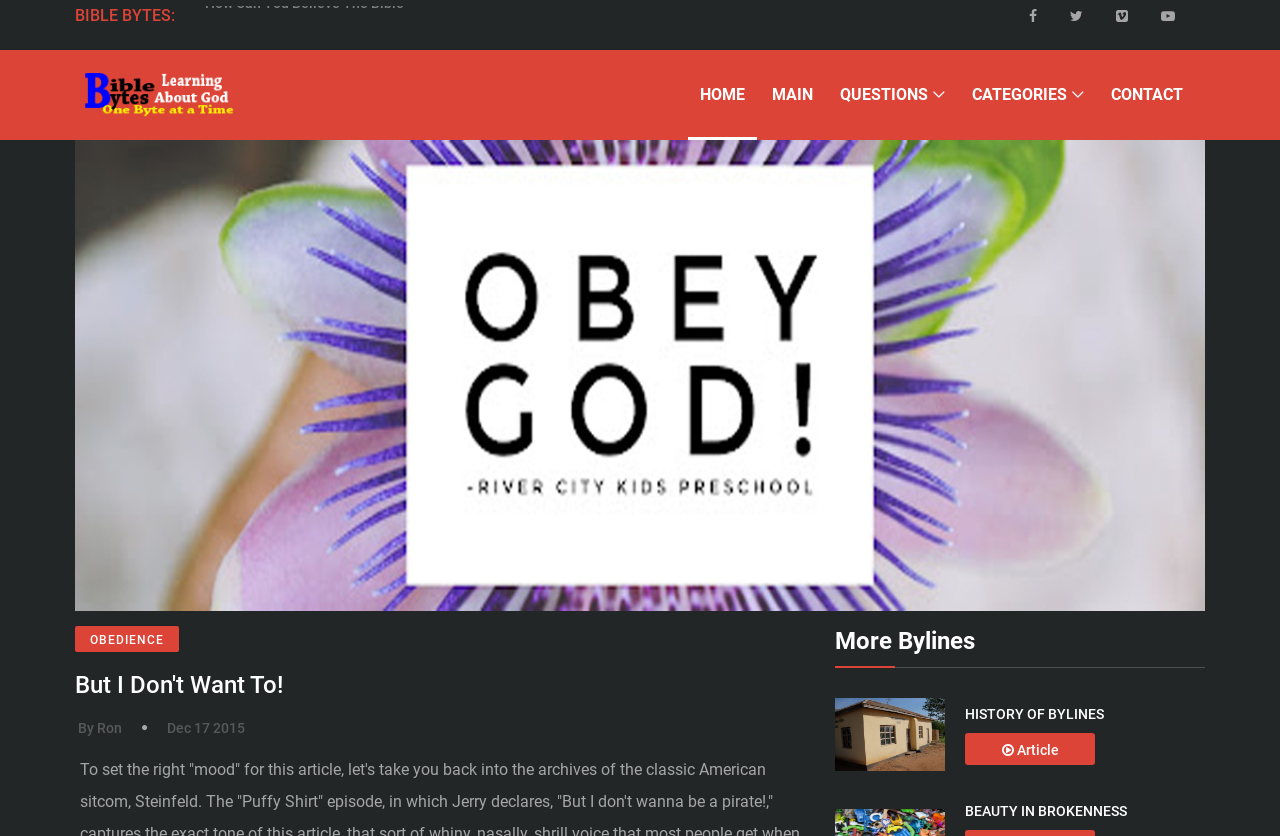How many social media links are present on the webpage?
Based on the image content, provide your answer in one word or a short phrase.

4